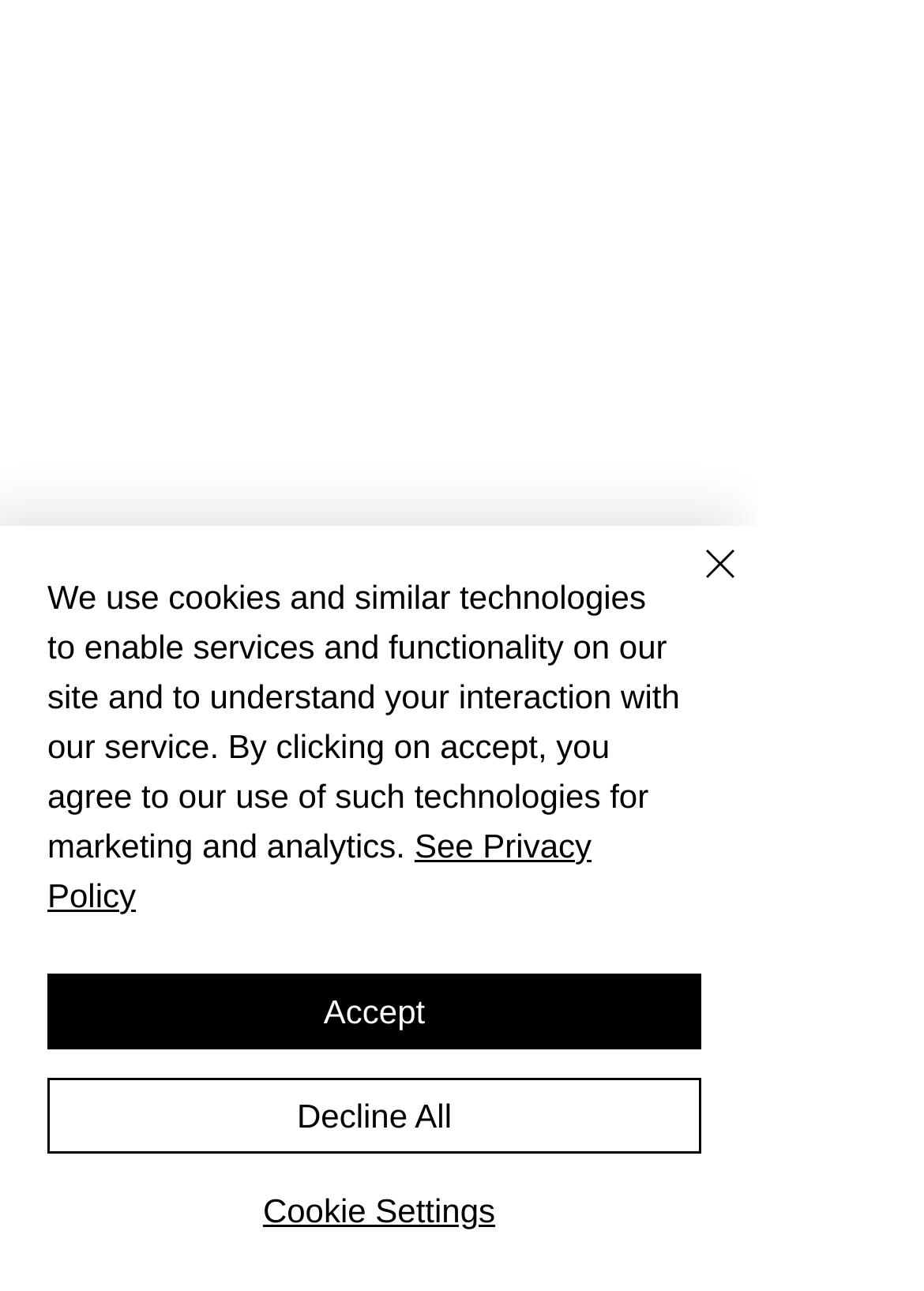What is the purpose of the 'Accept' button?
Respond to the question with a single word or phrase according to the image.

To agree to cookie use